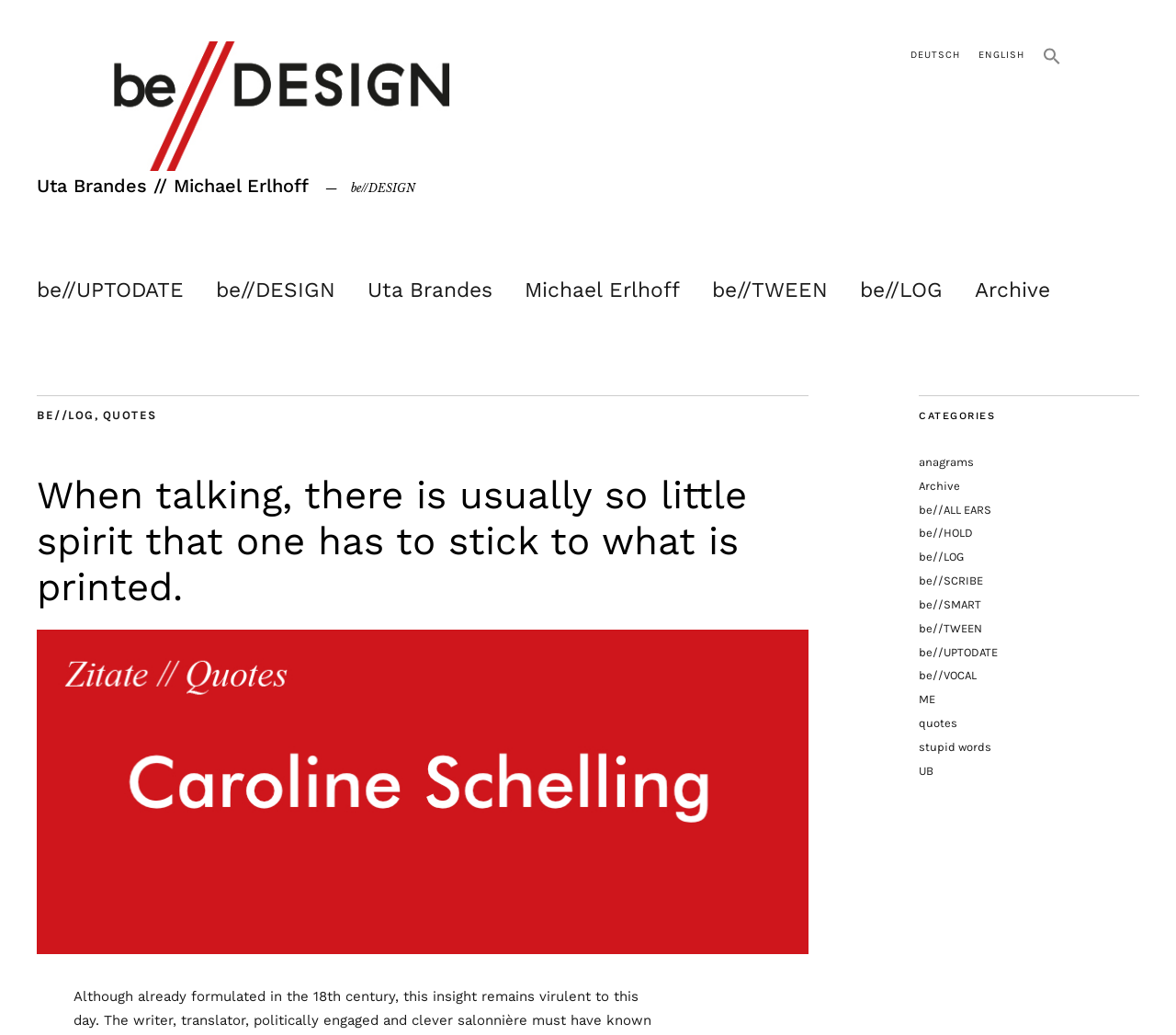What is the name of the author of the quote 'When talking, there is usually so little spirit that one has to stick to what is printed.'?
Offer a detailed and full explanation in response to the question.

The quote 'When talking, there is usually so little spirit that one has to stick to what is printed.' is attributed to Uta Brandes and Michael Erlhoff, as indicated by the heading 'Uta Brandes // Michael Erlhoff' above the quote.